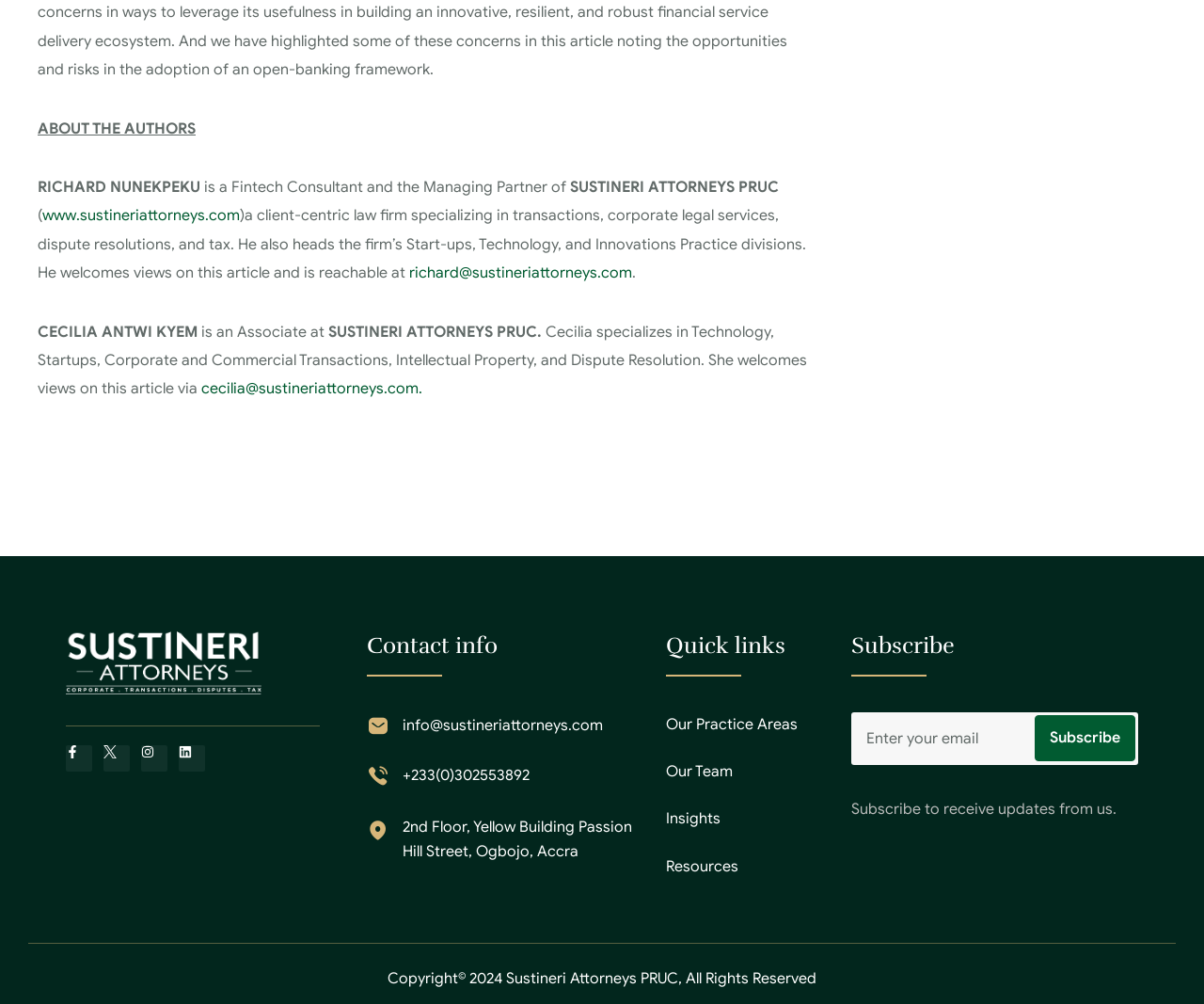Find the bounding box coordinates of the area that needs to be clicked in order to achieve the following instruction: "Click on the link to visit Richard's website". The coordinates should be specified as four float numbers between 0 and 1, i.e., [left, top, right, bottom].

[0.035, 0.206, 0.199, 0.224]